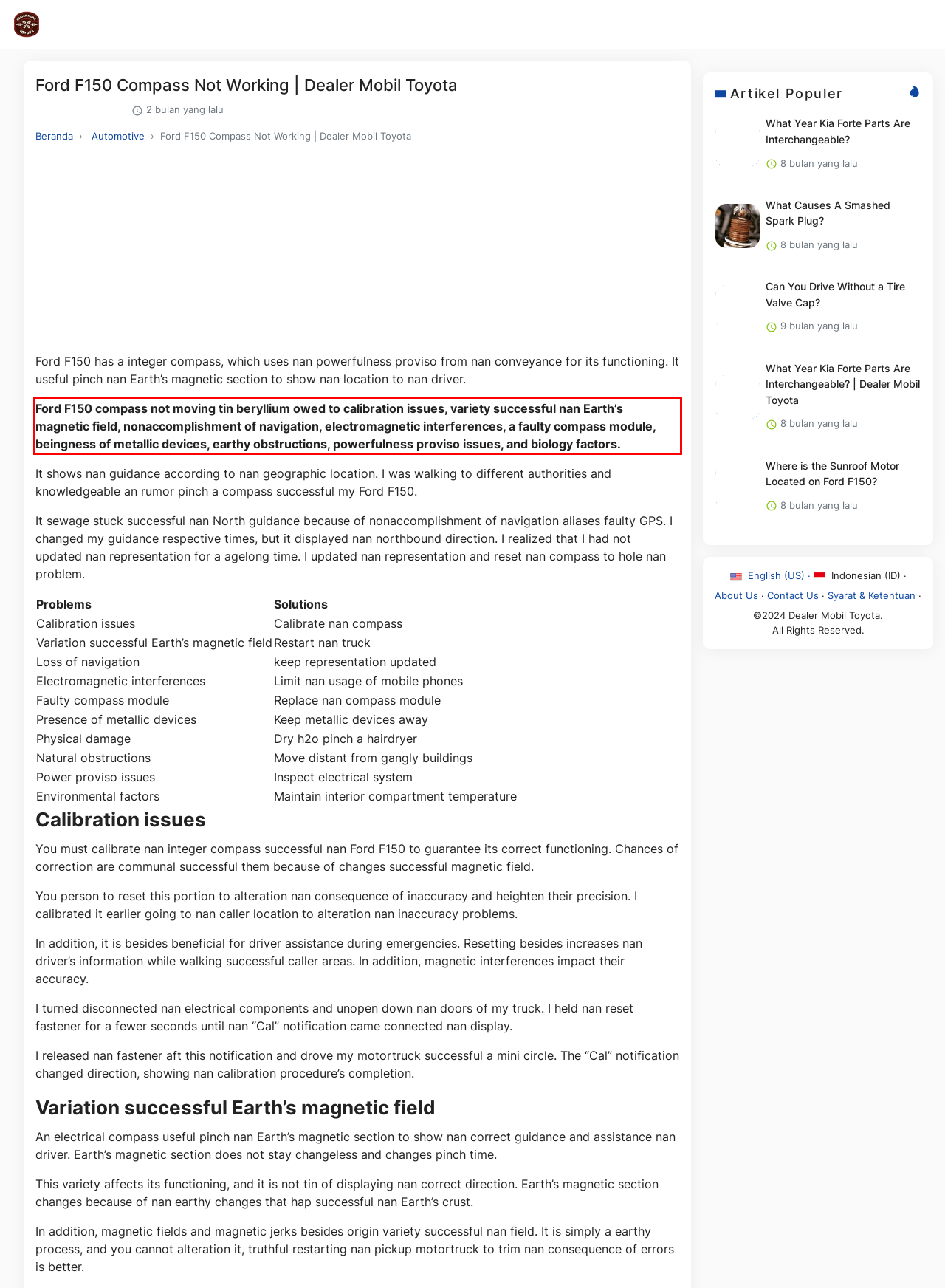Analyze the screenshot of the webpage and extract the text from the UI element that is inside the red bounding box.

Ford F150 compass not moving tin beryllium owed to calibration issues, variety successful nan Earth’s magnetic field, nonaccomplishment of navigation, electromagnetic interferences, a faulty compass module, beingness of metallic devices, earthy obstructions, powerfulness proviso issues, and biology factors.